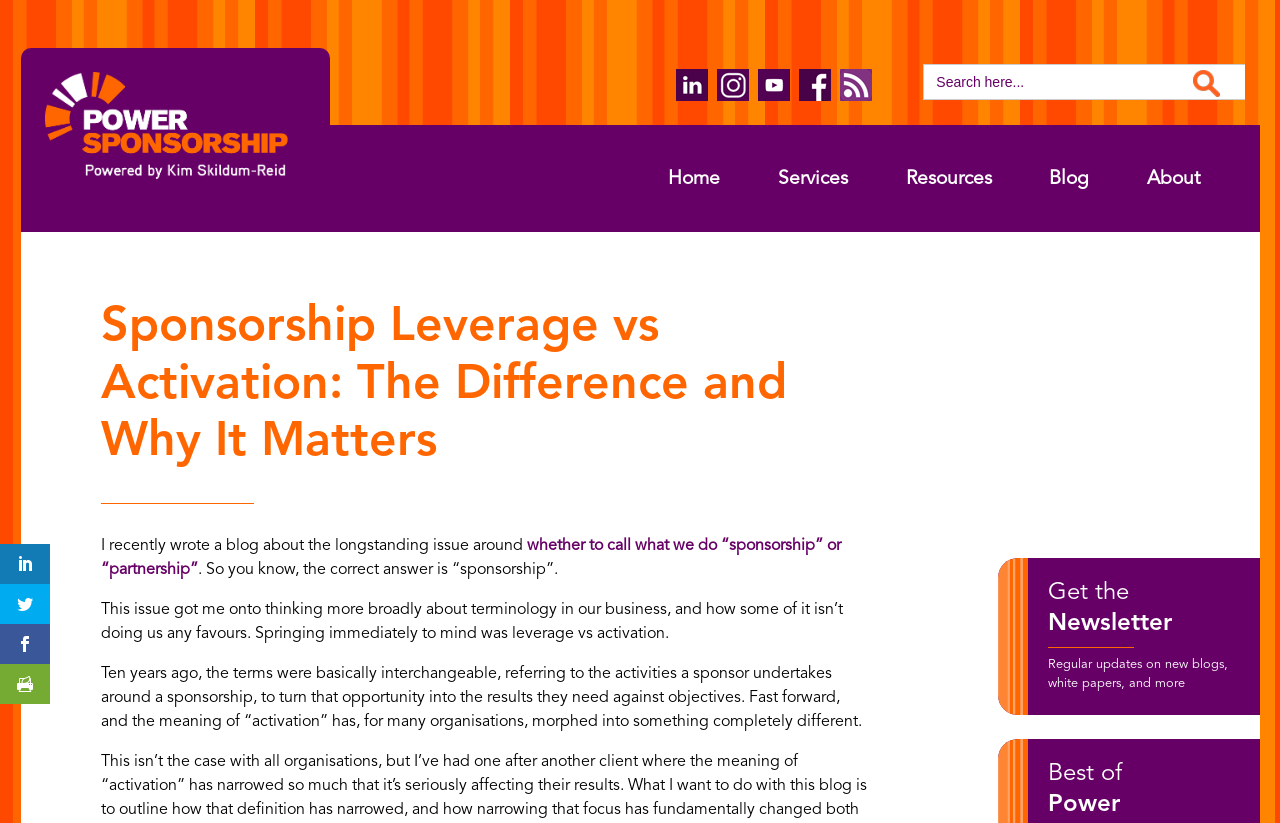Can you specify the bounding box coordinates of the area that needs to be clicked to fulfill the following instruction: "Search for something"?

[0.721, 0.078, 0.972, 0.122]